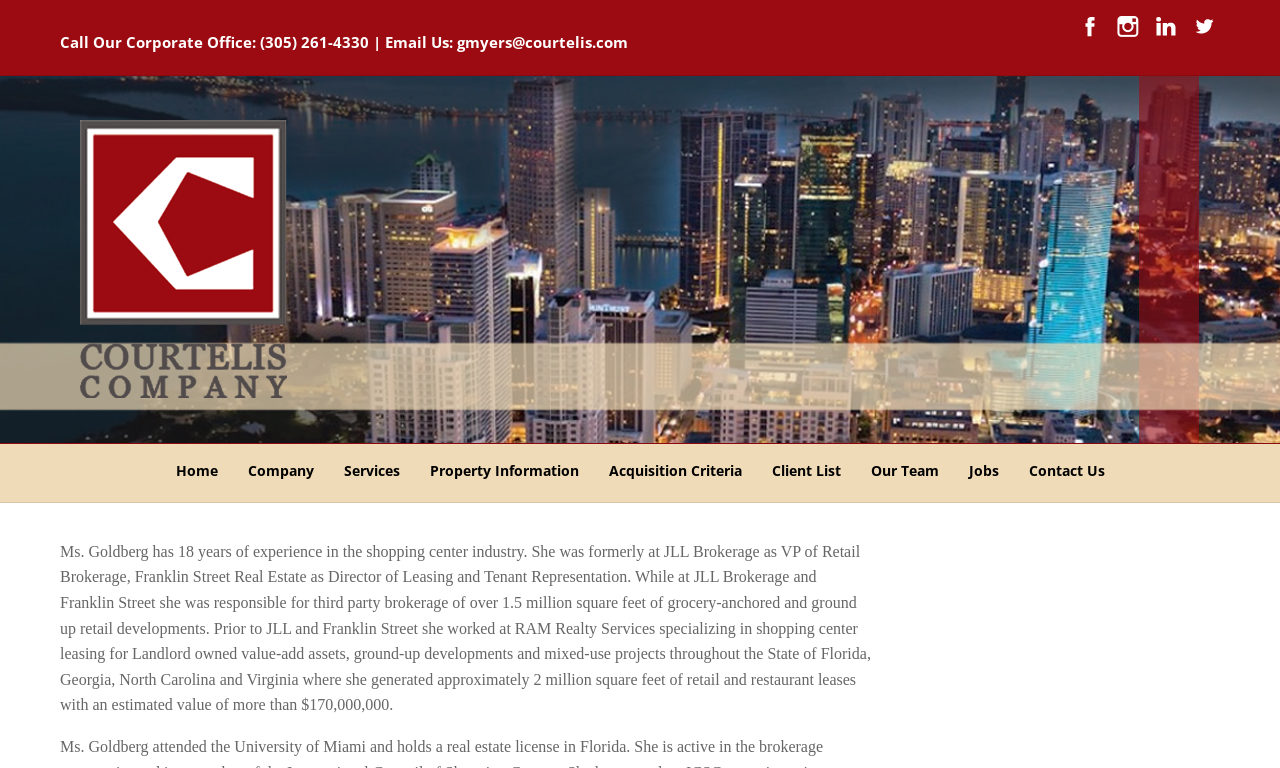Determine the bounding box coordinates for the clickable element to execute this instruction: "Go to the Home page". Provide the coordinates as four float numbers between 0 and 1, i.e., [left, top, right, bottom].

[0.125, 0.578, 0.182, 0.653]